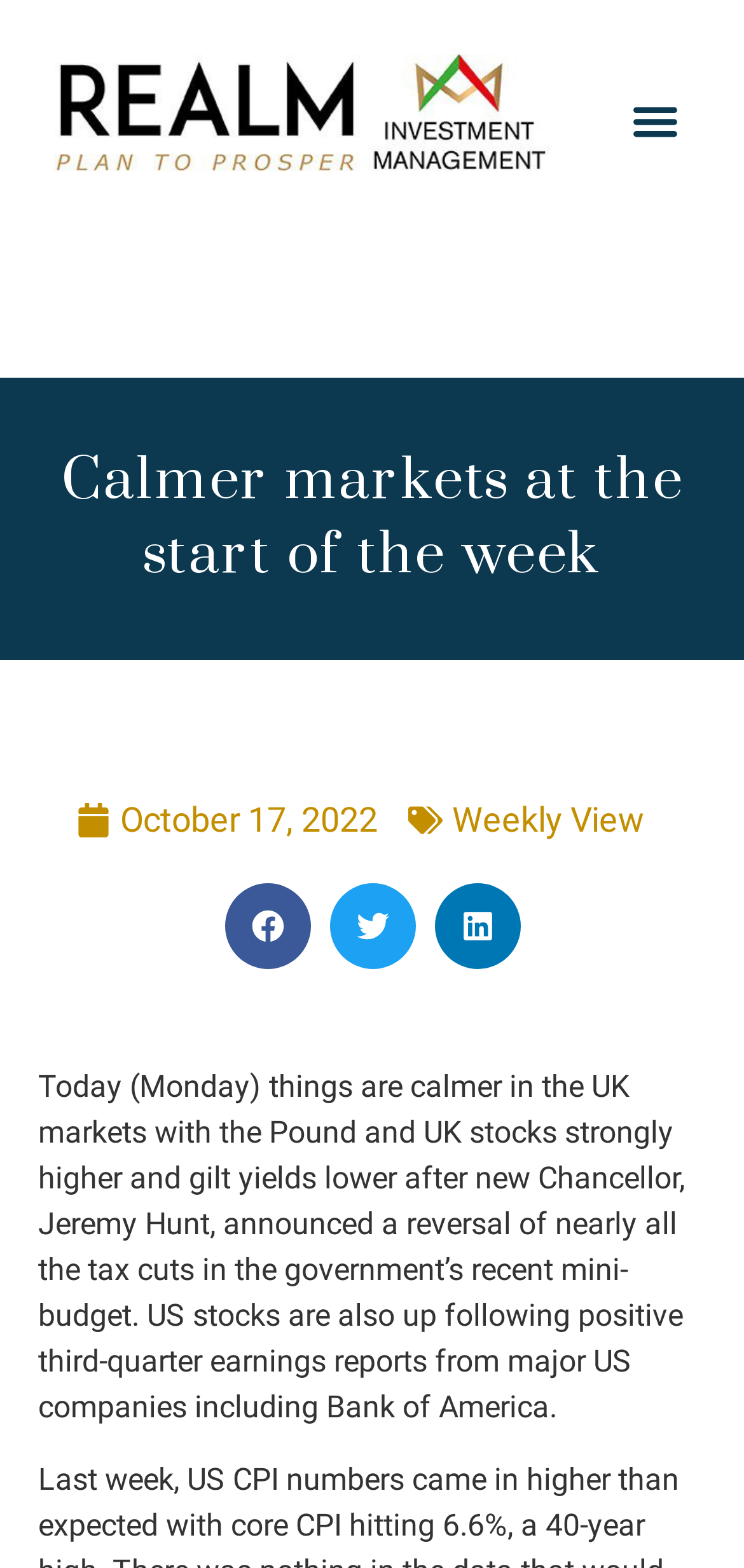Provide a thorough description of this webpage.

The webpage is about an analysis of the stock market, specifically for the week ending October 14th, 2022, from Realm Investment Management. 

At the top left of the page, there is a link. To the right of the link, a menu toggle button is located. Below these elements, a heading "Calmer markets at the start of the week" is prominently displayed. 

On the left side of the page, a time element shows the date "October 17, 2022". Next to it, a static text "Weekly View" is positioned. 

In the middle of the page, there are three buttons to share the content on Facebook, Twitter, and LinkedIn, respectively. Each button has a corresponding image next to it. 

Below these sharing buttons, a block of text provides an analysis of the stock market. The text explains that the UK markets are calmer, with the Pound and UK stocks rising, and gilt yields decreasing, following the reversal of tax cuts by the new Chancellor, Jeremy Hunt. Additionally, US stocks are up due to positive earnings reports from major US companies, including Bank of America.